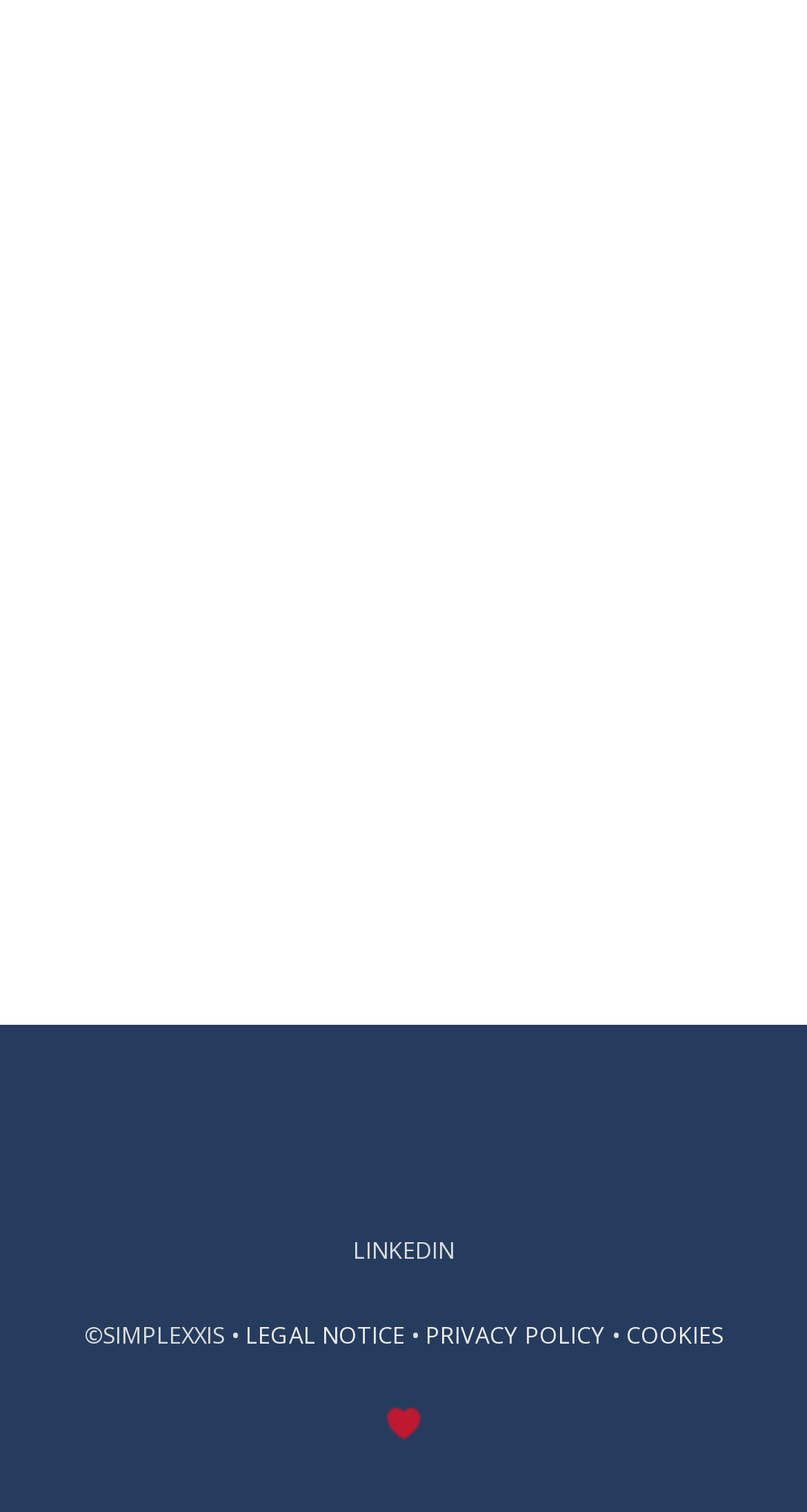What is the last project mentioned?
Based on the screenshot, provide a one-word or short-phrase response.

Regulatory framework